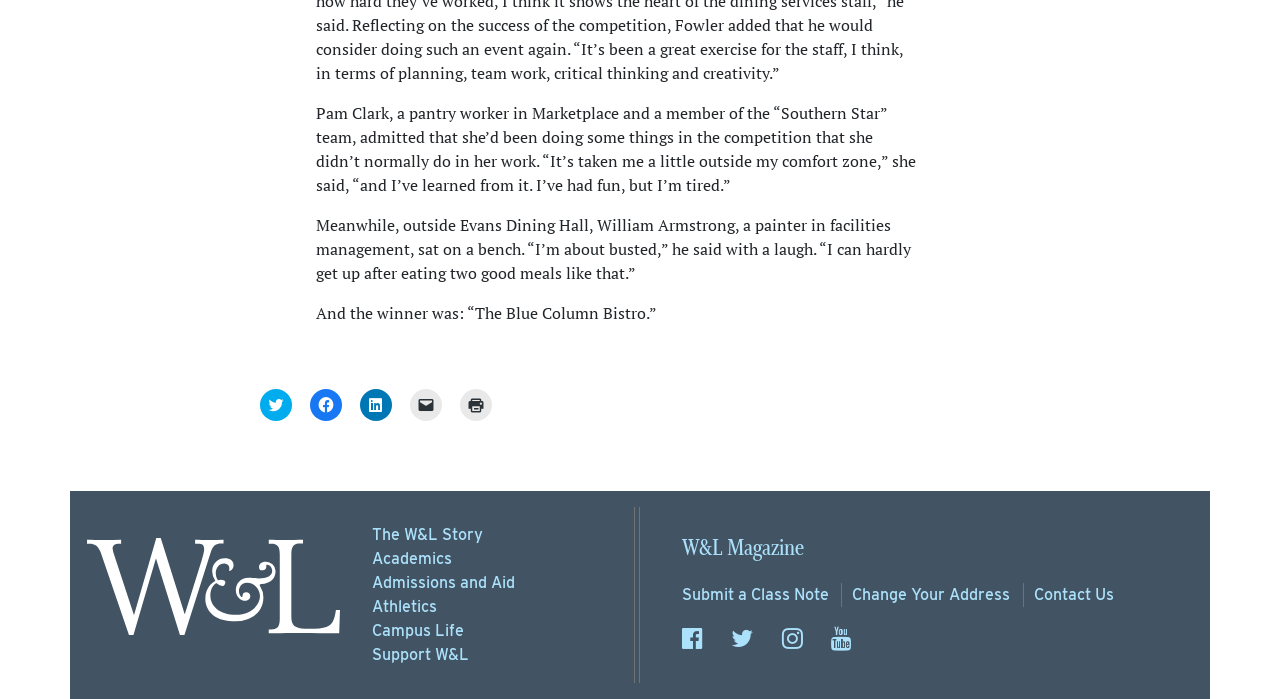Based on the description "Submit a Class Notes", find the bounding box of the specified UI element.

[0.533, 0.834, 0.648, 0.868]